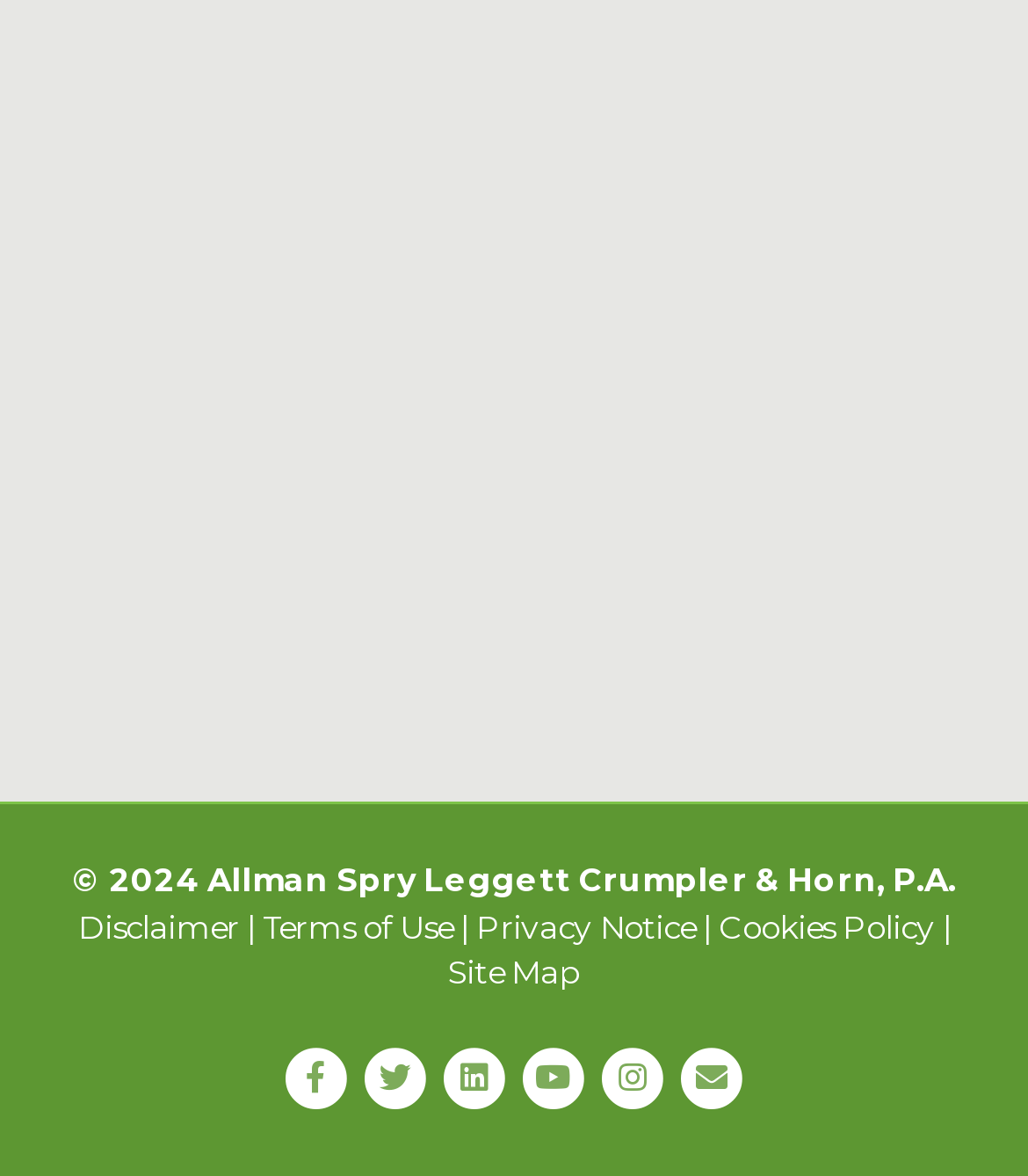Pinpoint the bounding box coordinates of the element you need to click to execute the following instruction: "View Terms of Use". The bounding box should be represented by four float numbers between 0 and 1, in the format [left, top, right, bottom].

[0.255, 0.77, 0.44, 0.804]